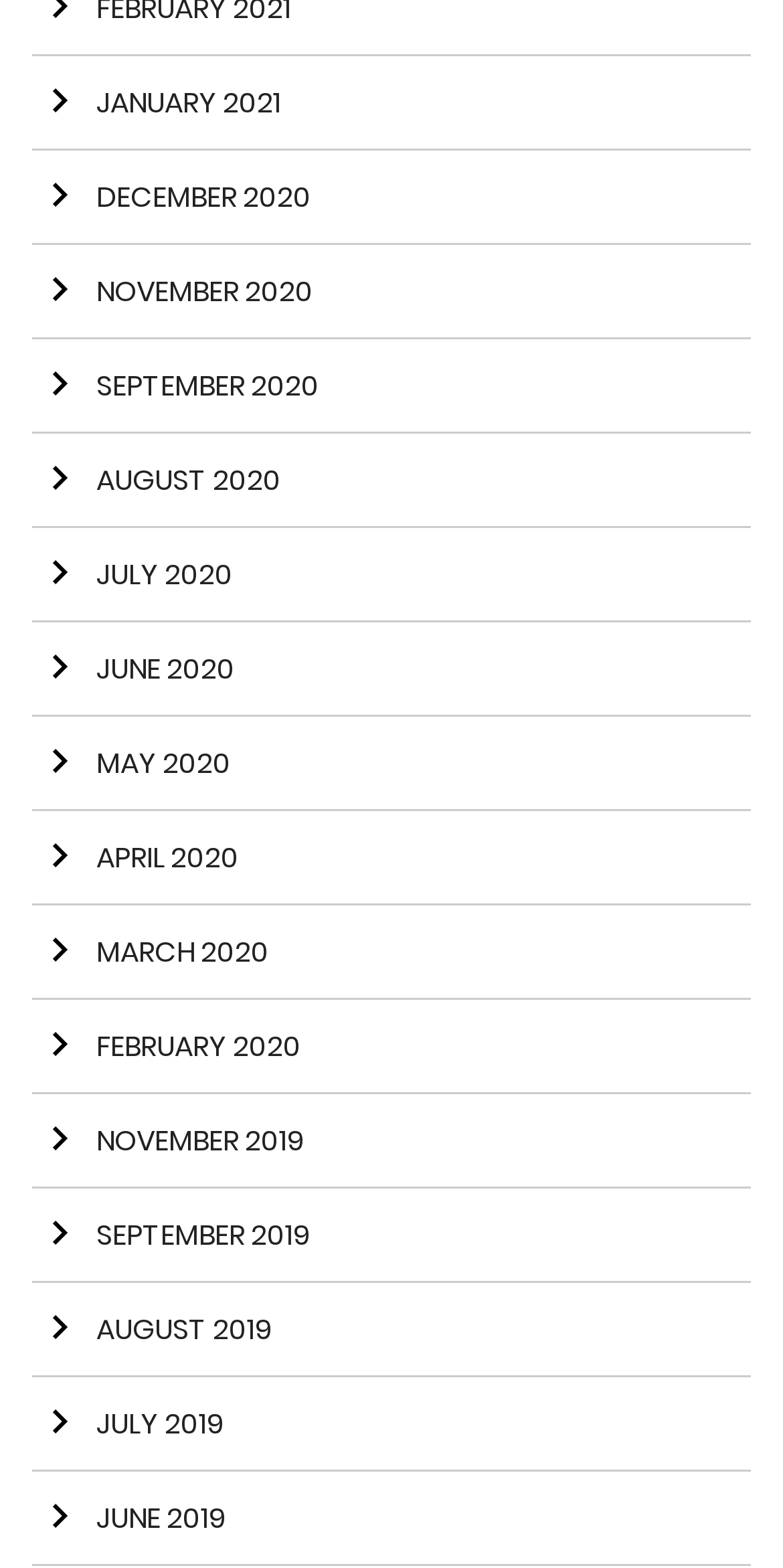How many 'Arrow right' images are on the webpage?
Look at the image and answer the question using a single word or phrase.

15